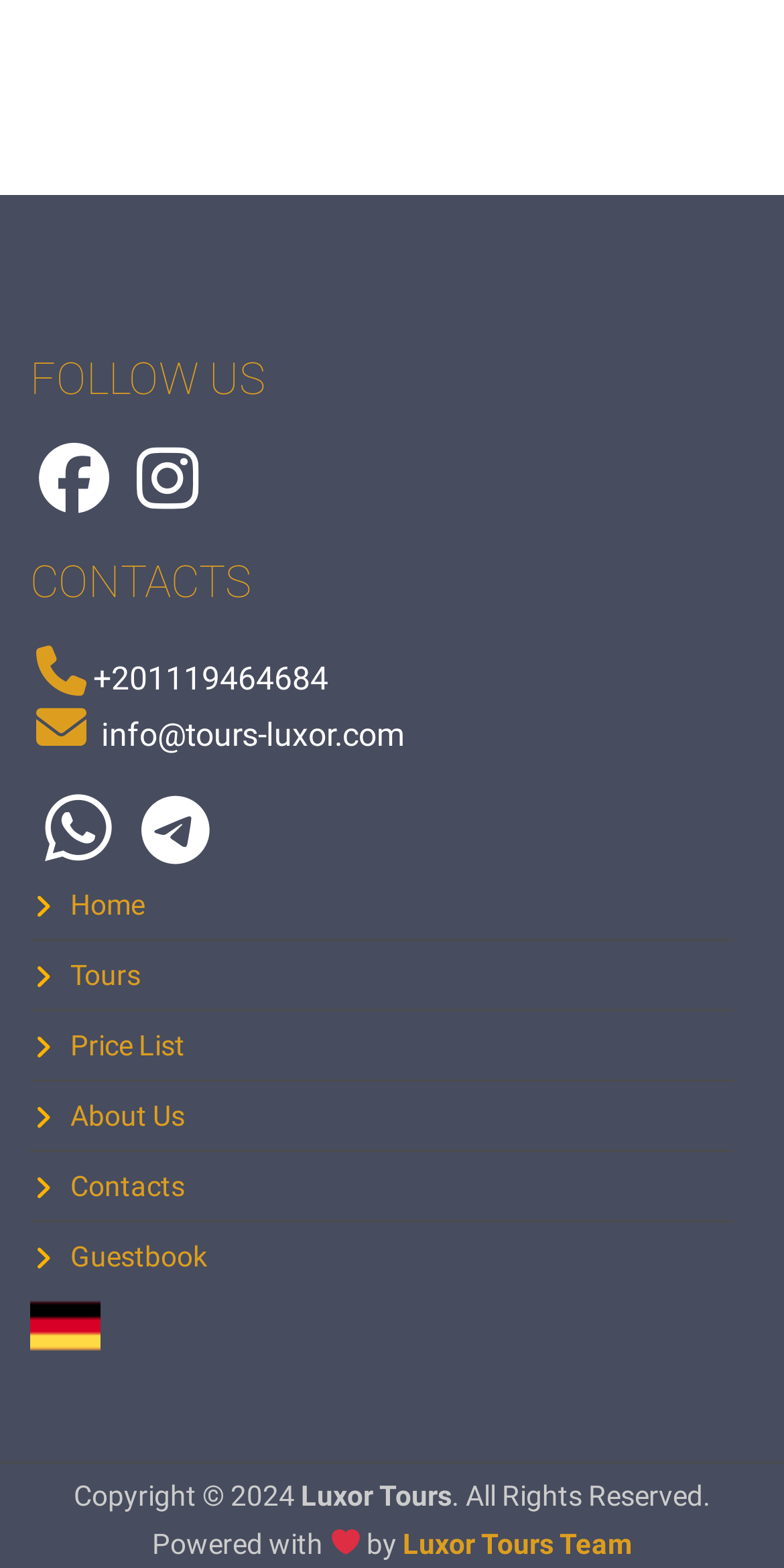What is the name of the company?
Please respond to the question with a detailed and thorough explanation.

I found the company name by looking at the footer section of the webpage. The text 'Luxor Tours' is likely the name of the company.